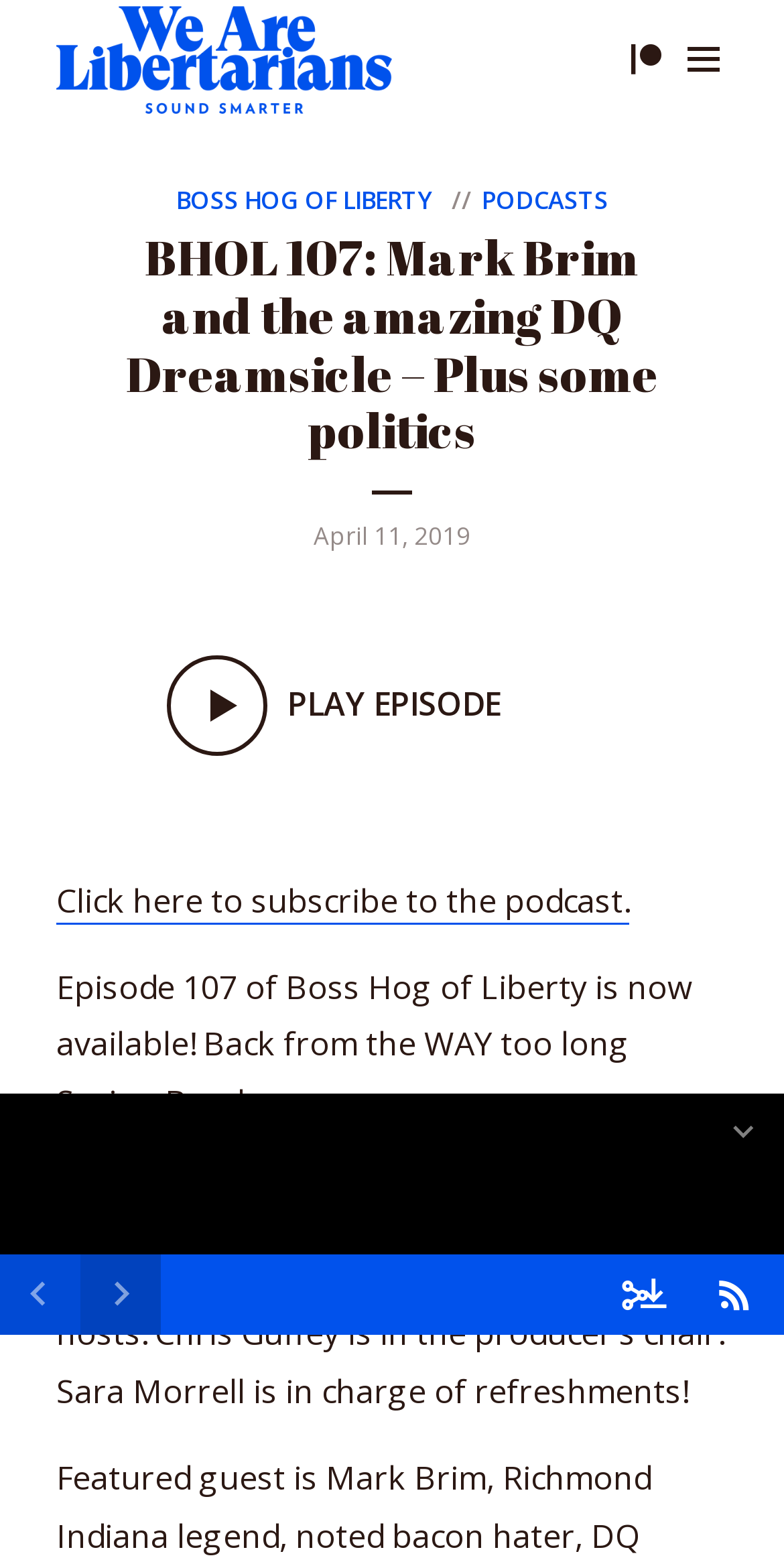What is the function of the button at the bottom right?
Identify the answer in the screenshot and reply with a single word or phrase.

Subscribe